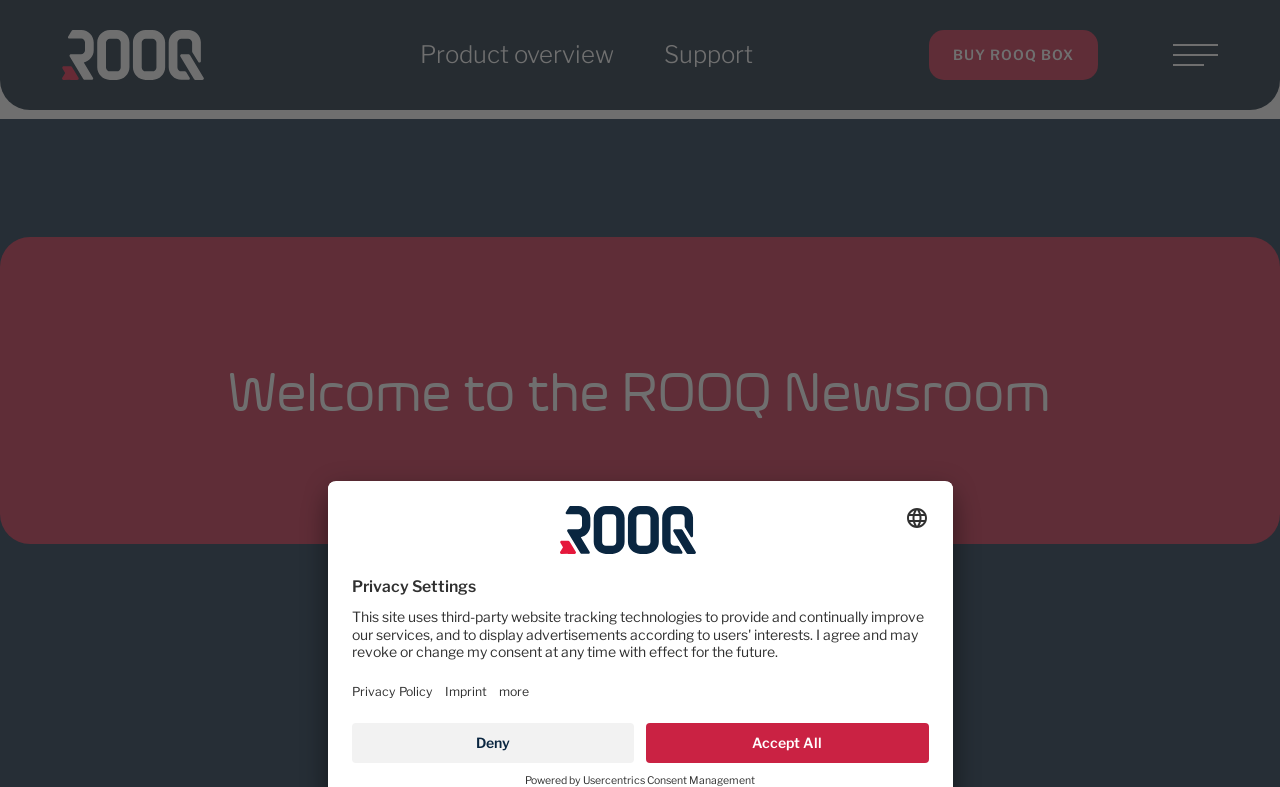Pinpoint the bounding box coordinates of the clickable element to carry out the following instruction: "Open the Coaching Zone page."

[0.508, 0.217, 0.951, 0.37]